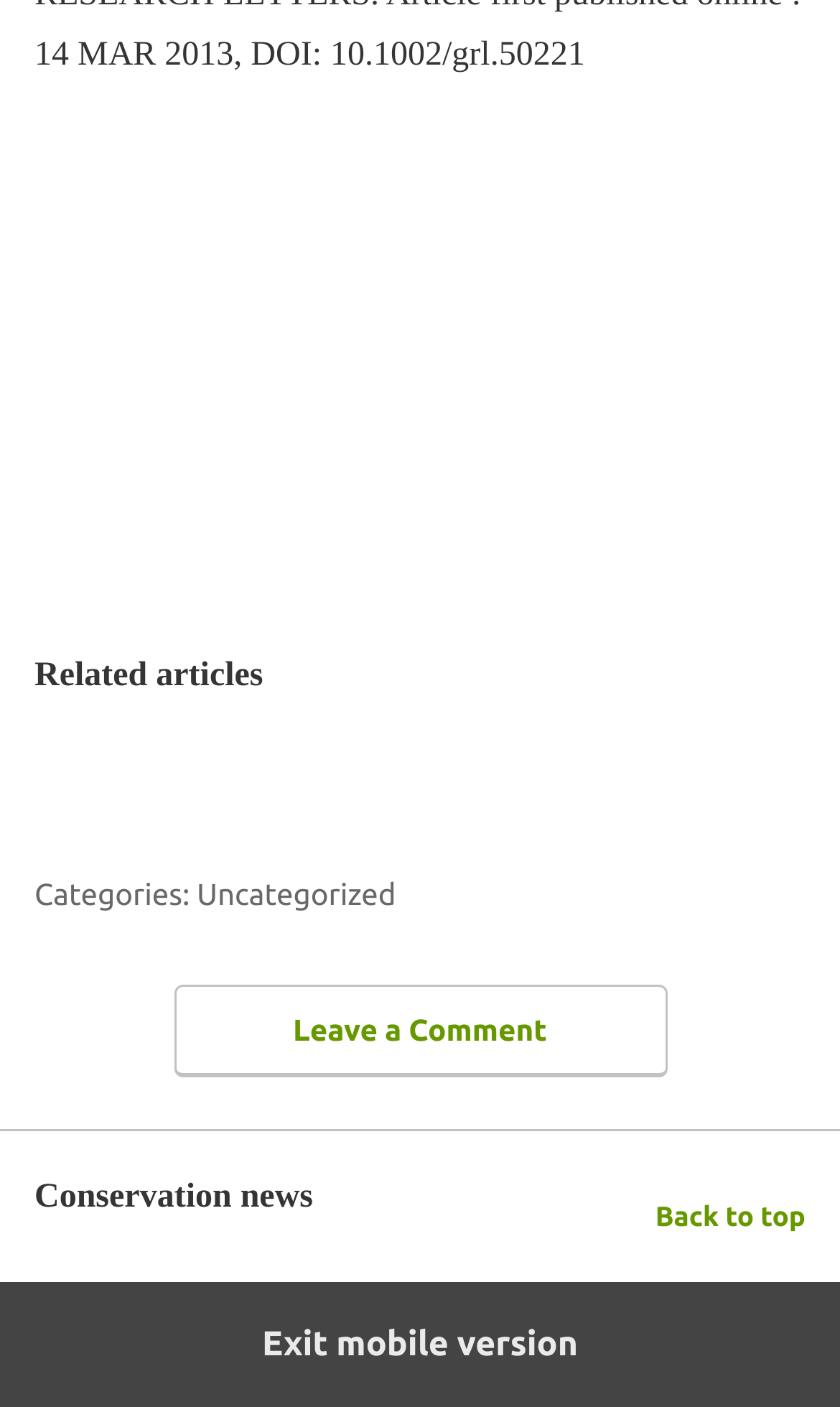Identify the bounding box coordinates for the UI element mentioned here: "Leave a Comment". Provide the coordinates as four float values between 0 and 1, i.e., [left, top, right, bottom].

[0.206, 0.7, 0.794, 0.766]